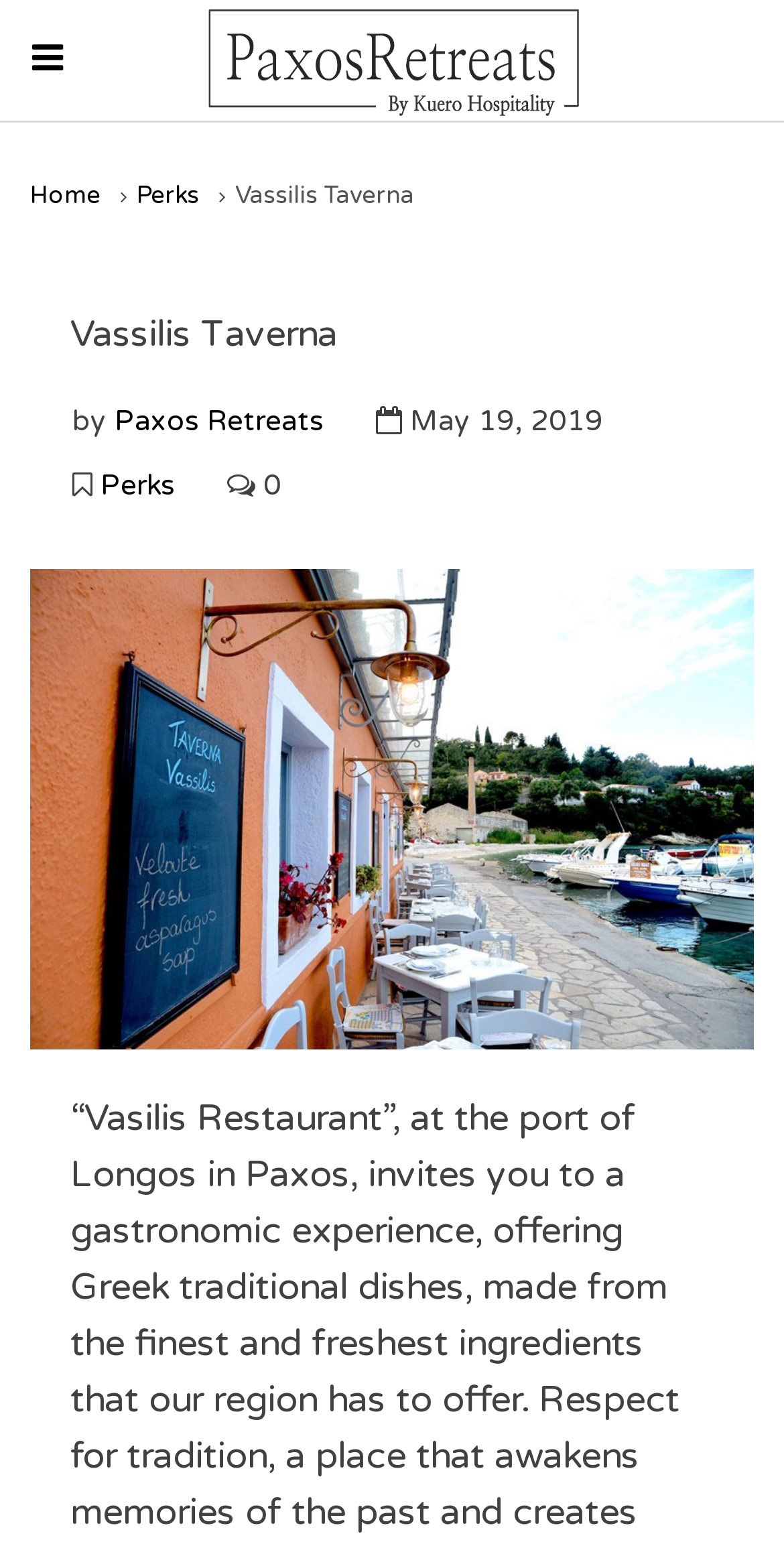Explain the contents of the webpage comprehensively.

The webpage is about Vasilis Restaurant, located at the port of Longos in Paxos, and it invites visitors to a gastronomic experience with traditional Greek dishes made from fresh and fine ingredients. 

At the top left corner, there is a hidden navigation menu button. Next to it, there is a layout table that spans across the top section of the page, containing a link to "Paxos Retreats" with an accompanying image. 

Below this section, there are three links: "Home" on the left, "Perks" in the middle, and a heading "Vassilis Taverna" that spans across the top section of the page. 

Under the heading, there is a text "by" followed by a link to "Paxos Retreats" and a date "May 19, 2019". On the left side of this section, there is another link to "Perks" with a number "0" next to it. 

At the bottom of the page, there is a large image that takes up most of the width, featuring a Paxos guide and Vassilis Taverna loggos.